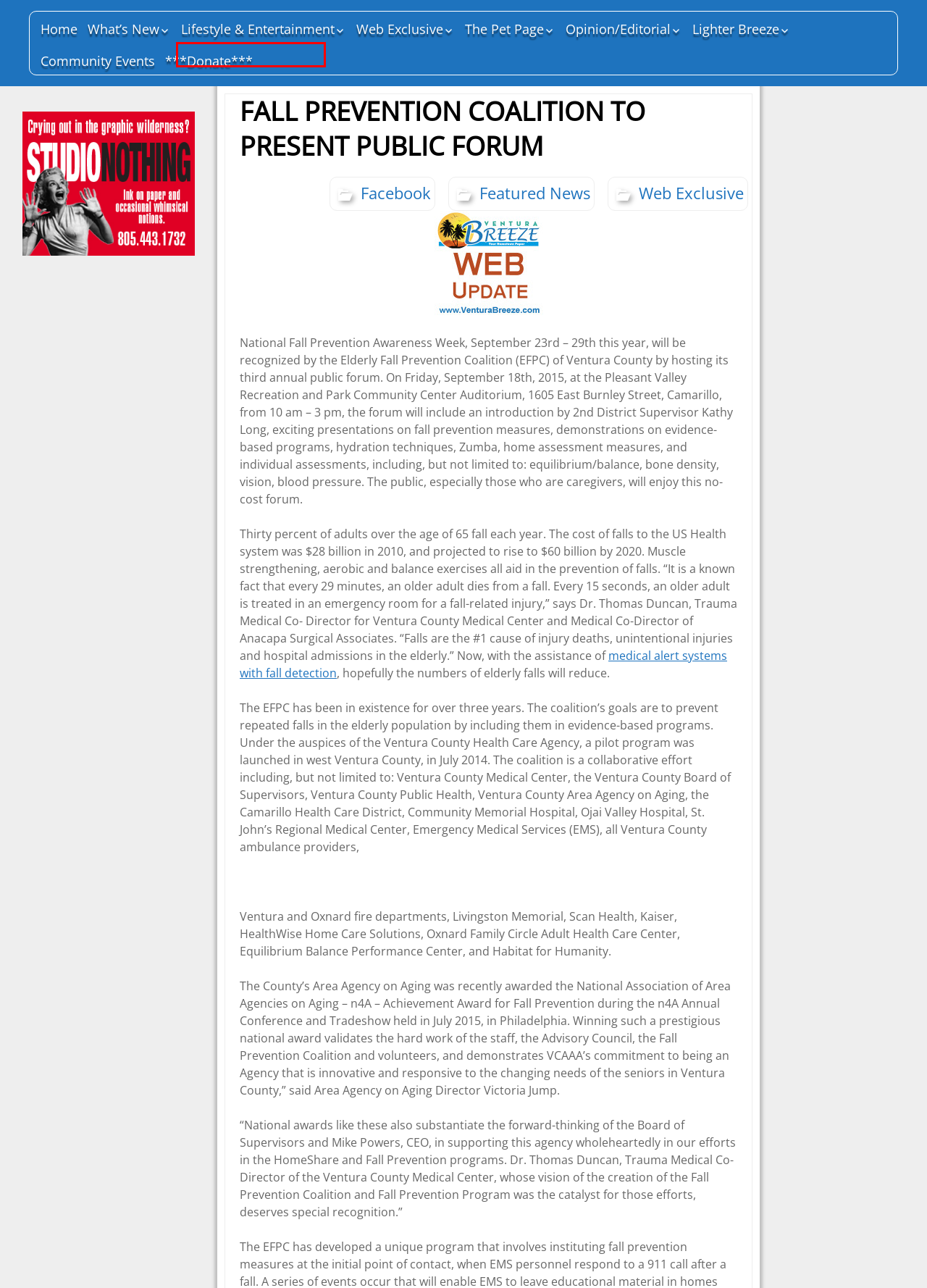Evaluate the webpage screenshot and identify the element within the red bounding box. Select the webpage description that best fits the new webpage after clicking the highlighted element. Here are the candidates:
A. Web Exclusive – Ventura Breeze
B. Harbor Patrol Blotter – Ventura Breeze
C. Face of Ventura – Ventura Breeze
D. Horoscopes – Ventura Breeze
E. Slideshows – Ventura Breeze
F. What’s New – Ventura Breeze
G. Senior Living – Ventura Breeze
H. On Vacation – Ventura Breeze

G